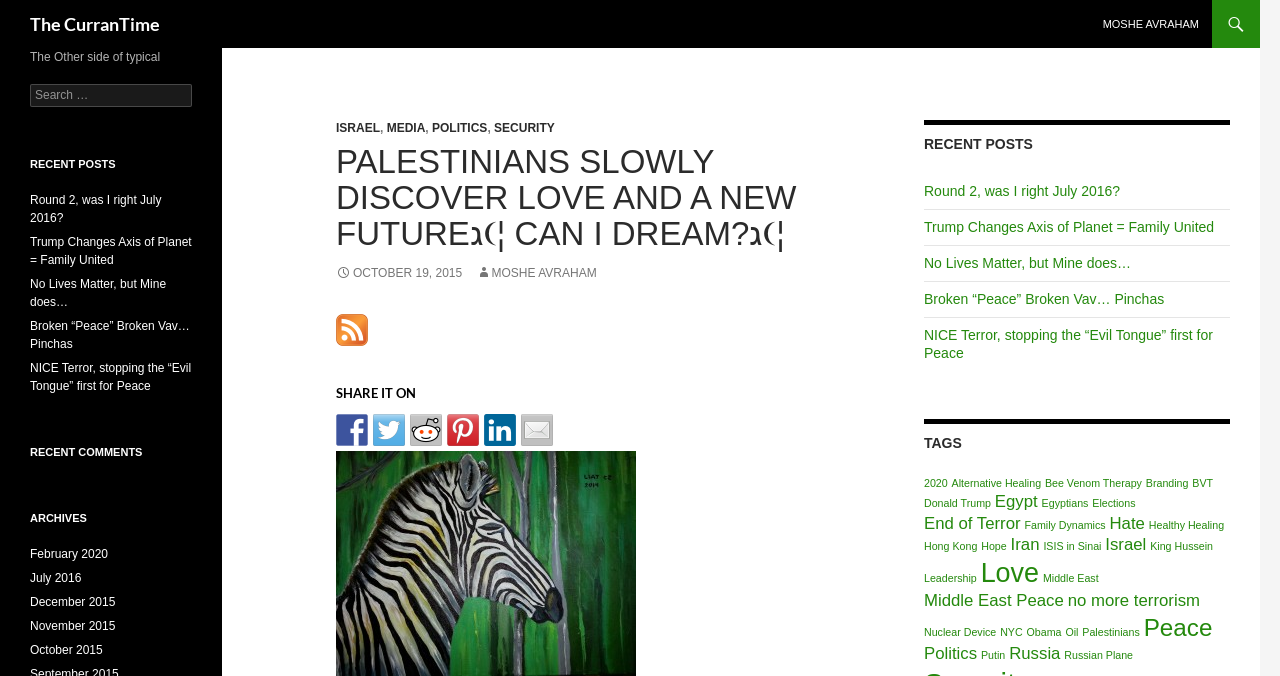Answer the question using only a single word or phrase: 
What is the topic of the recent post 'Round 2, was I right July 2016?'?

Unknown